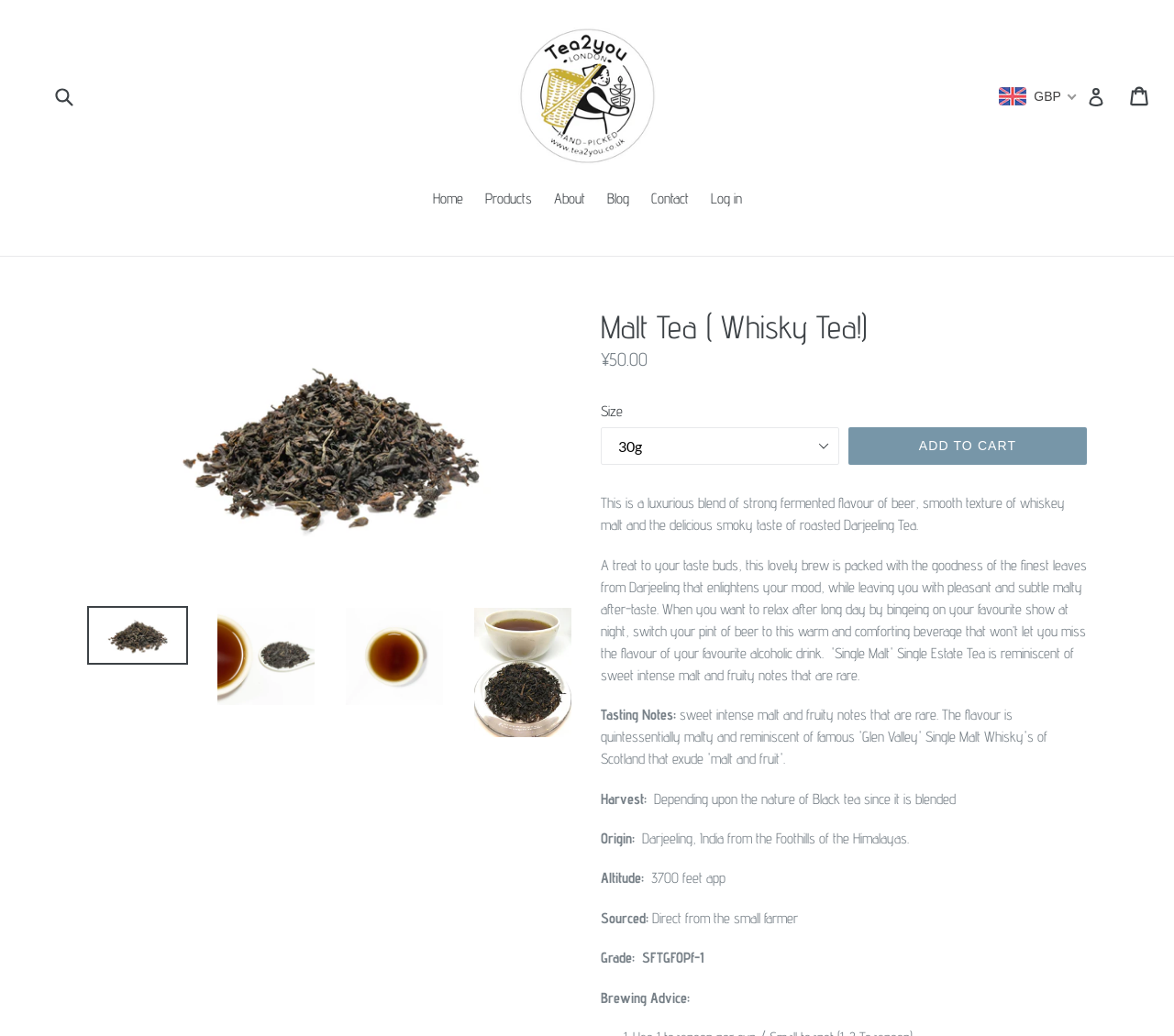Please identify the bounding box coordinates of the element on the webpage that should be clicked to follow this instruction: "Add the product to the cart". The bounding box coordinates should be given as four float numbers between 0 and 1, formatted as [left, top, right, bottom].

[0.723, 0.412, 0.926, 0.449]